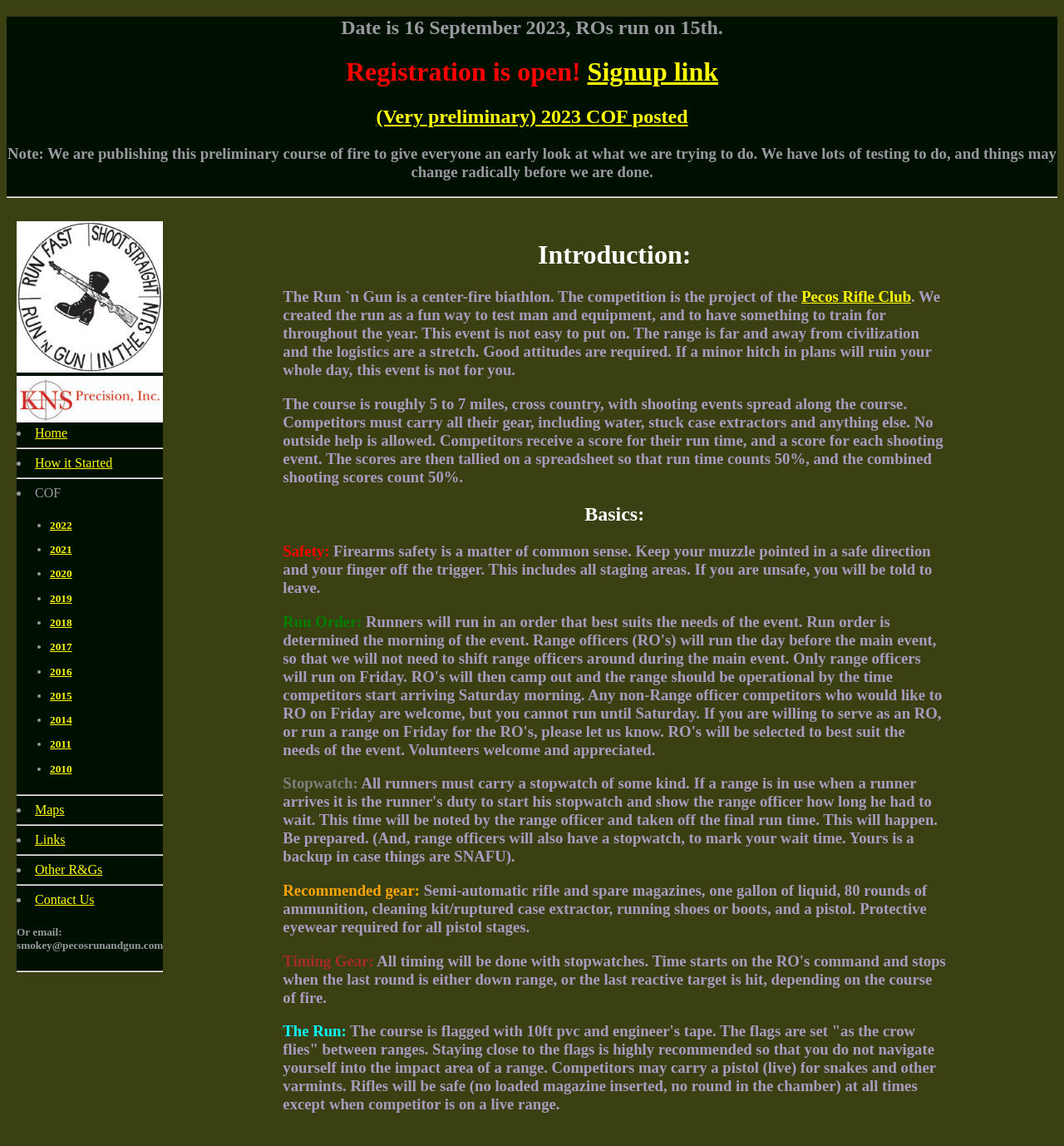Identify the bounding box coordinates for the UI element that matches this description: "How it Started".

[0.033, 0.397, 0.106, 0.41]